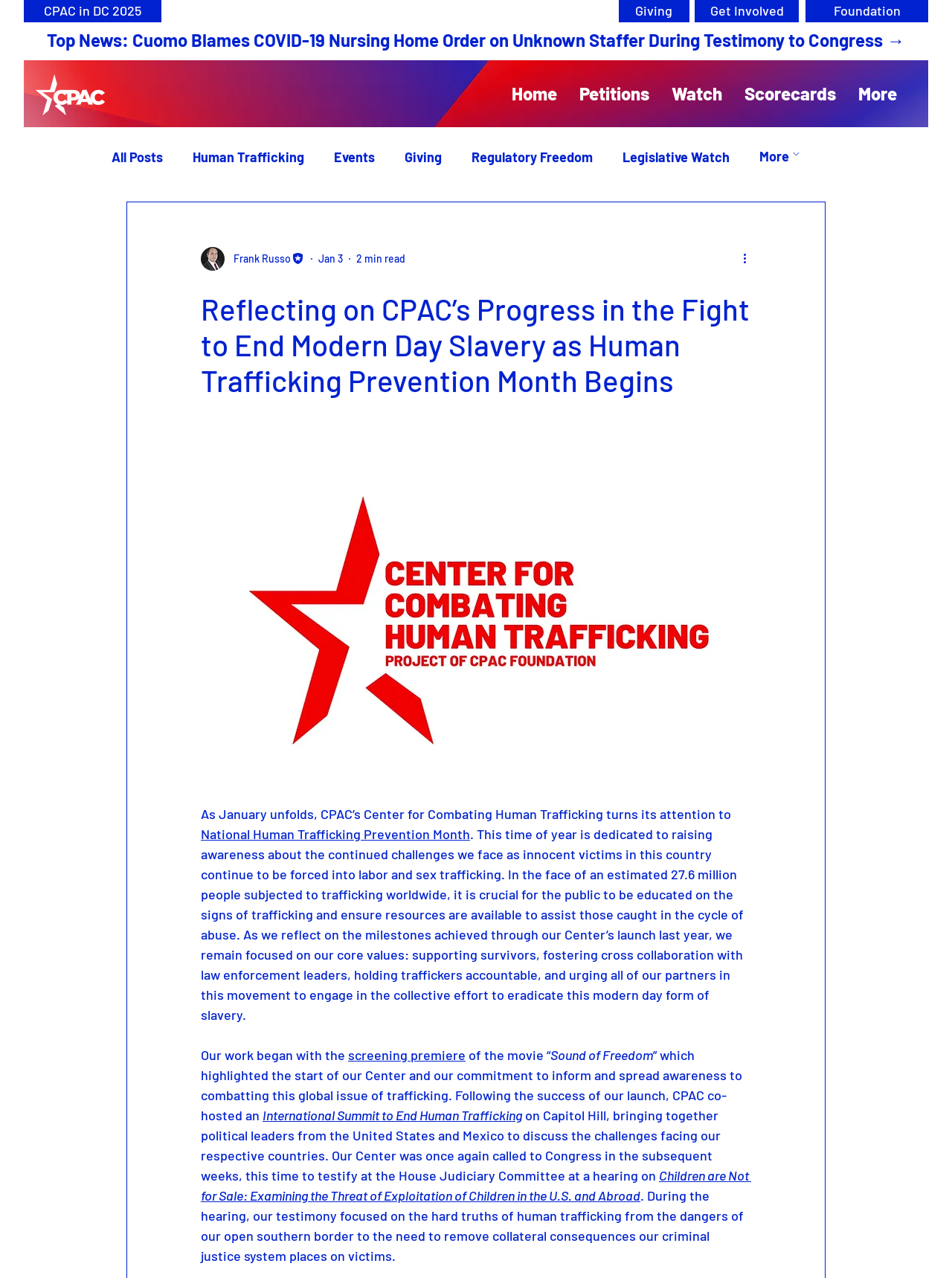Locate the bounding box coordinates of the element I should click to achieve the following instruction: "Click the Home link".

None